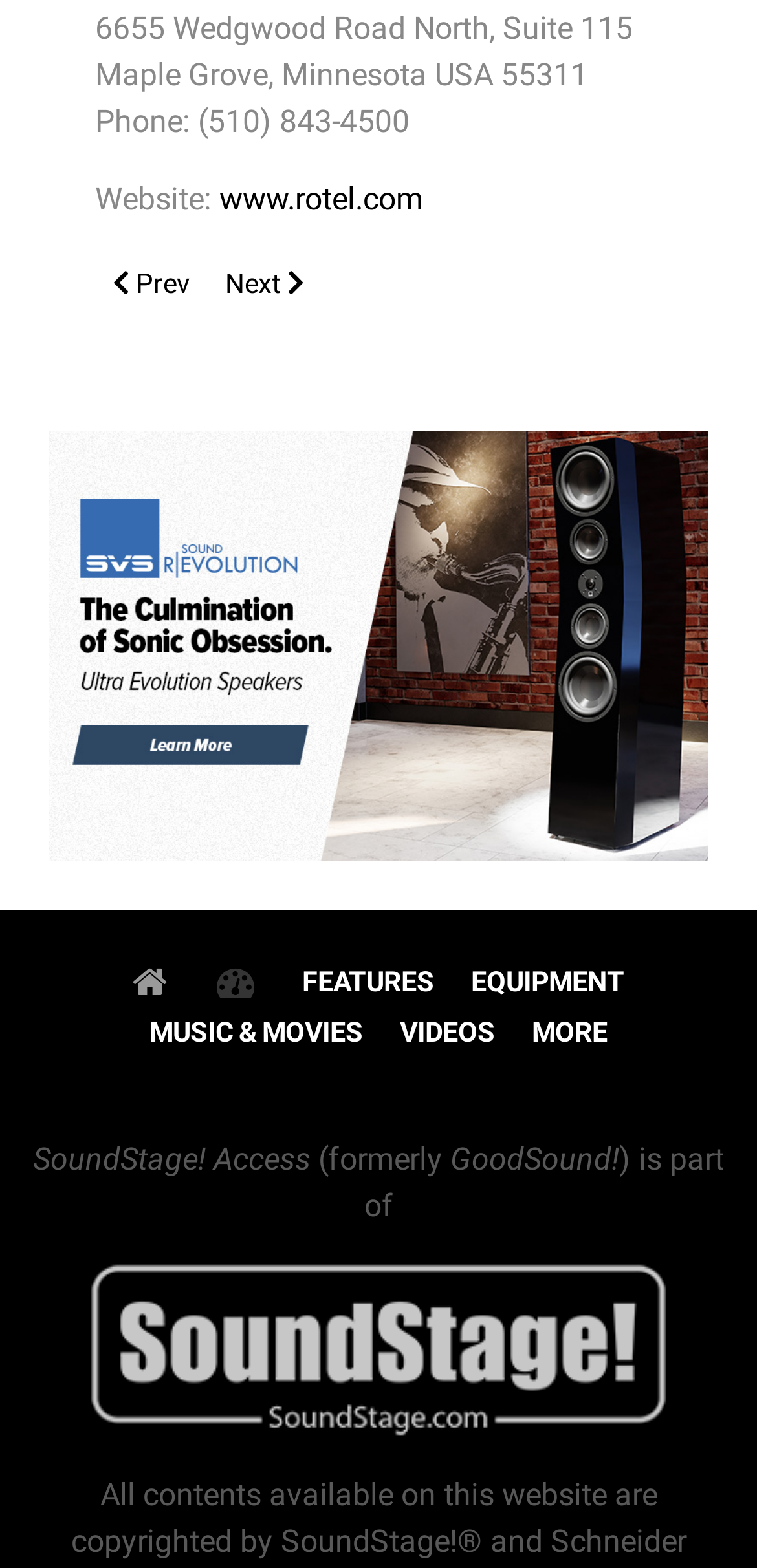Identify the bounding box coordinates necessary to click and complete the given instruction: "Visit the website of Rotel".

[0.29, 0.115, 0.559, 0.139]